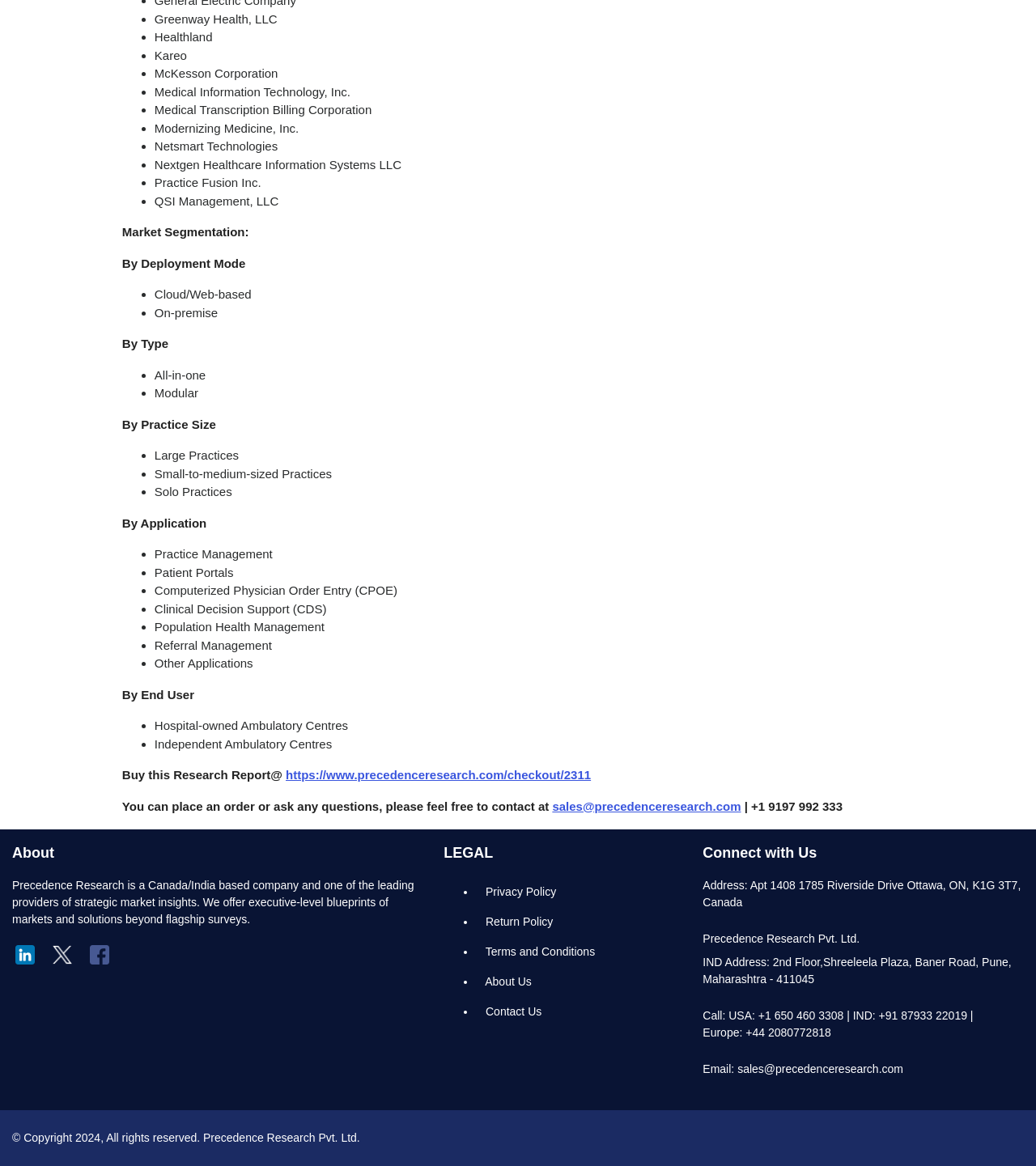Locate the bounding box coordinates of the clickable part needed for the task: "Visit the LinkedIn page".

[0.012, 0.807, 0.037, 0.829]